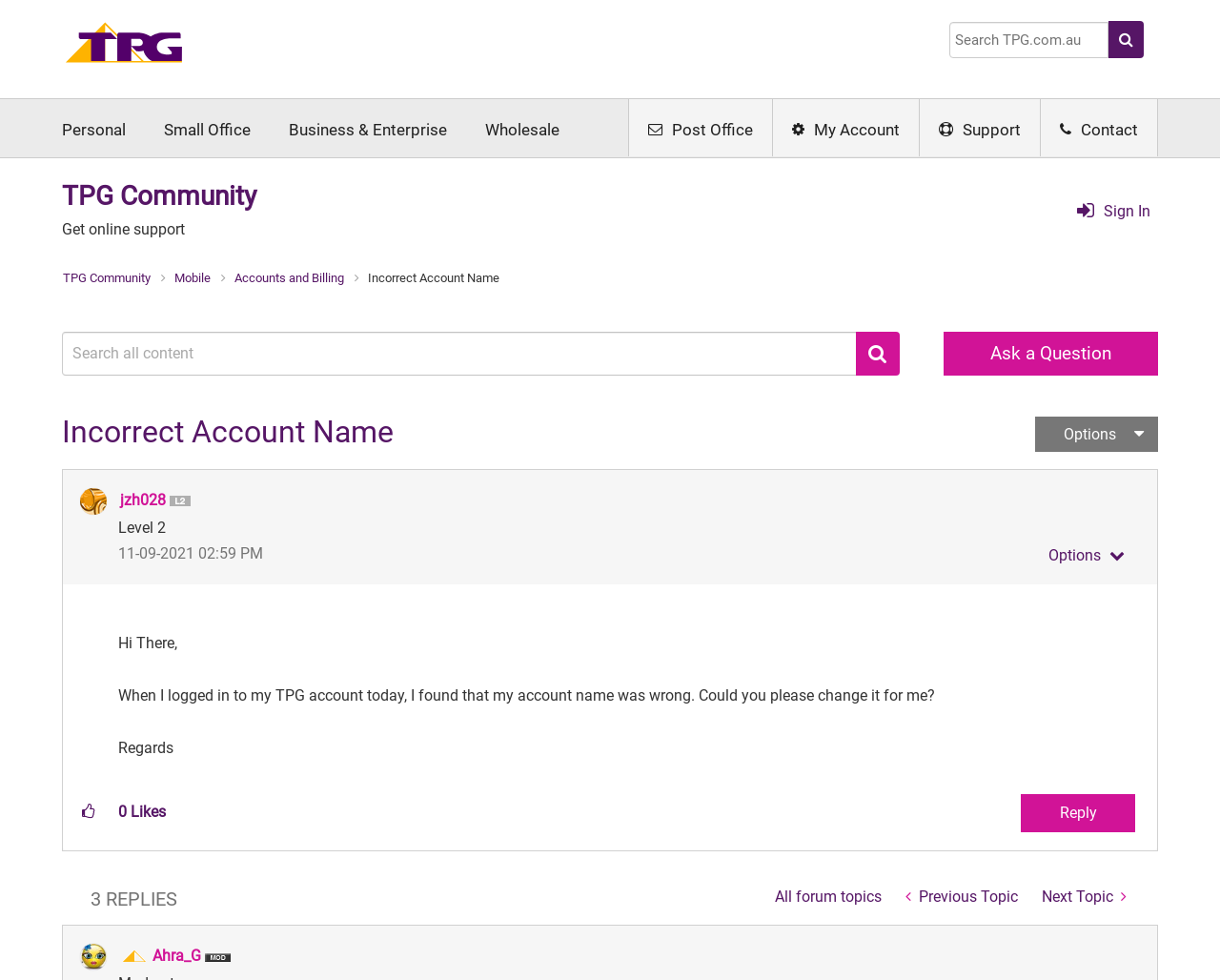Specify the bounding box coordinates (top-left x, top-left y, bottom-right x, bottom-right y) of the UI element in the screenshot that matches this description: Accounts and Billing

[0.19, 0.276, 0.284, 0.291]